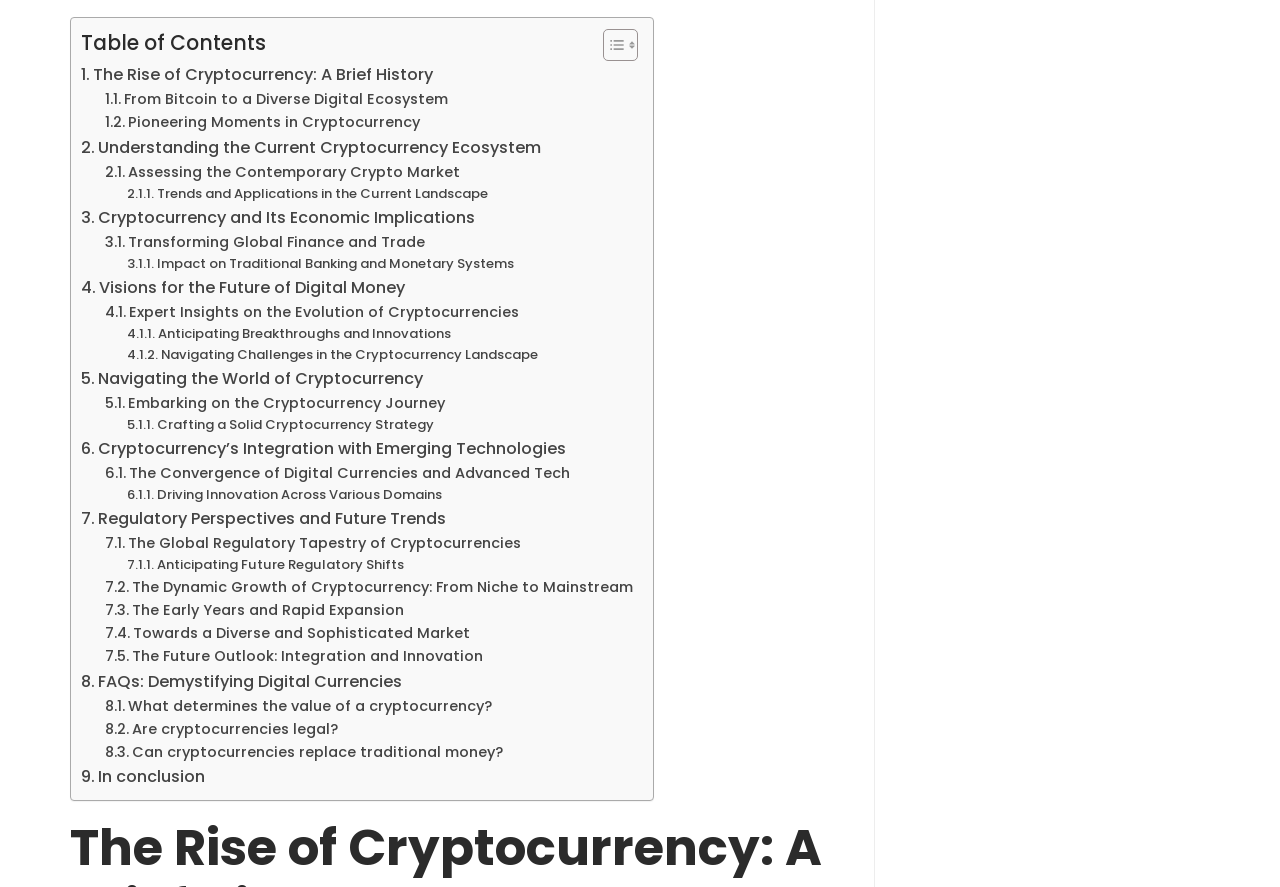Find the bounding box coordinates of the clickable element required to execute the following instruction: "Explore 'Cryptocurrency and Its Economic Implications'". Provide the coordinates as four float numbers between 0 and 1, i.e., [left, top, right, bottom].

[0.063, 0.231, 0.371, 0.26]